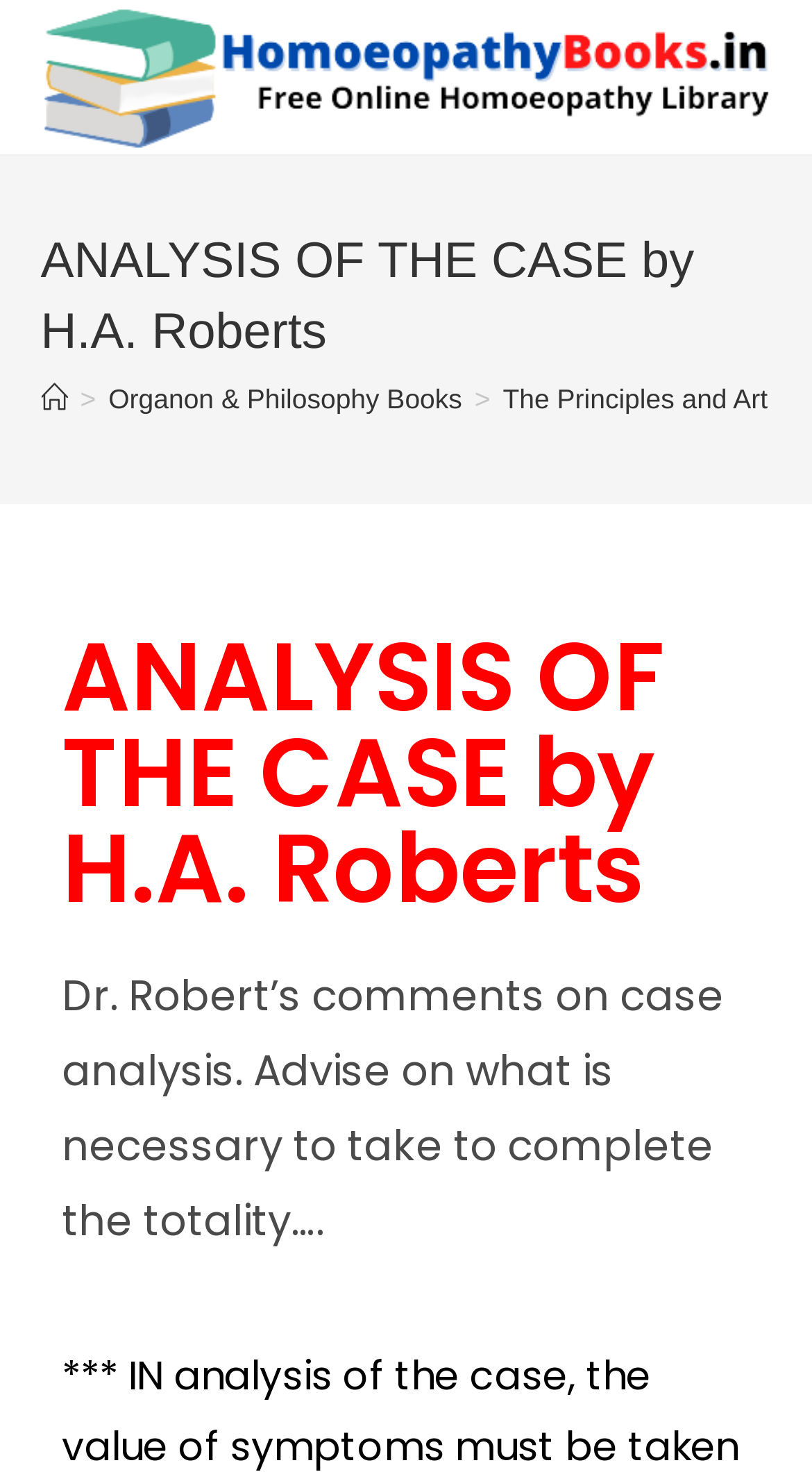Who is the author of the book?
Please answer the question with as much detail as possible using the screenshot.

The author of the book is mentioned in the header as 'H.A. Roberts', which is part of the full title 'ANALYSIS OF THE CASE by H.A. Roberts'.